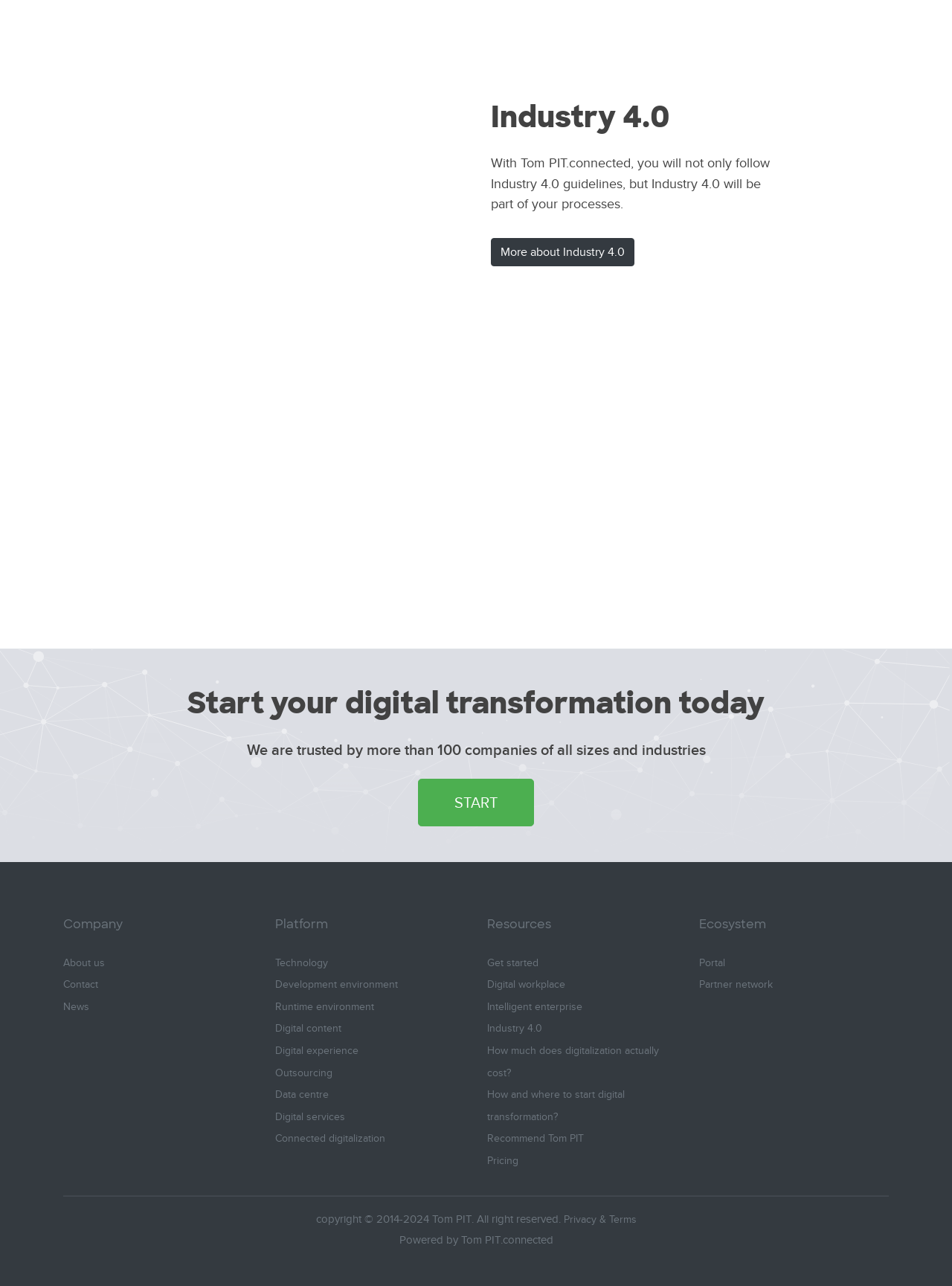Please identify the bounding box coordinates of the area that needs to be clicked to follow this instruction: "Read about the company".

[0.066, 0.712, 0.266, 0.726]